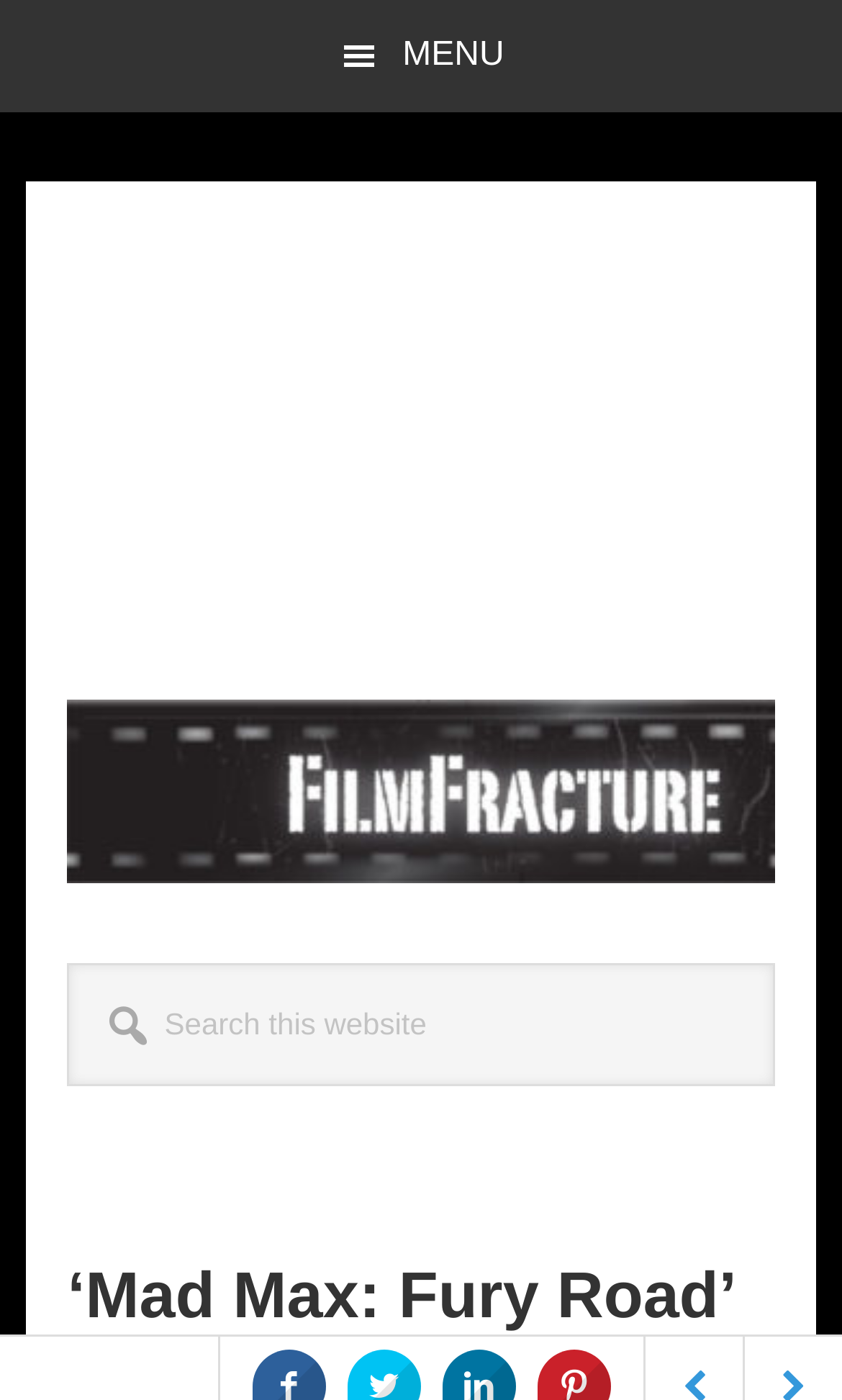Give a detailed account of the webpage, highlighting key information.

The webpage is about the movie "Mad Max: Fury Road". At the top left corner, there are two links, "Skip to main content" and "Skip to primary sidebar", which are likely navigation aids for accessibility. Next to these links, a menu button with a hamburger icon is located, which is not currently pressed or expanded.

Below the menu button, a large advertisement iframe occupies most of the top section of the page, taking up about 84% of the width and 31% of the height.

Further down, a search bar is positioned, spanning about 84% of the width and 9% of the height. The search bar contains a static text "Search this website" and a search box where users can input their queries. A "Search" button is located to the right of the search box, with the text "SEARCH" inside.

Overall, the webpage appears to be a film review or article about "Mad Max: Fury Road", with a prominent advertisement at the top and a search function for users to find specific content on the website.